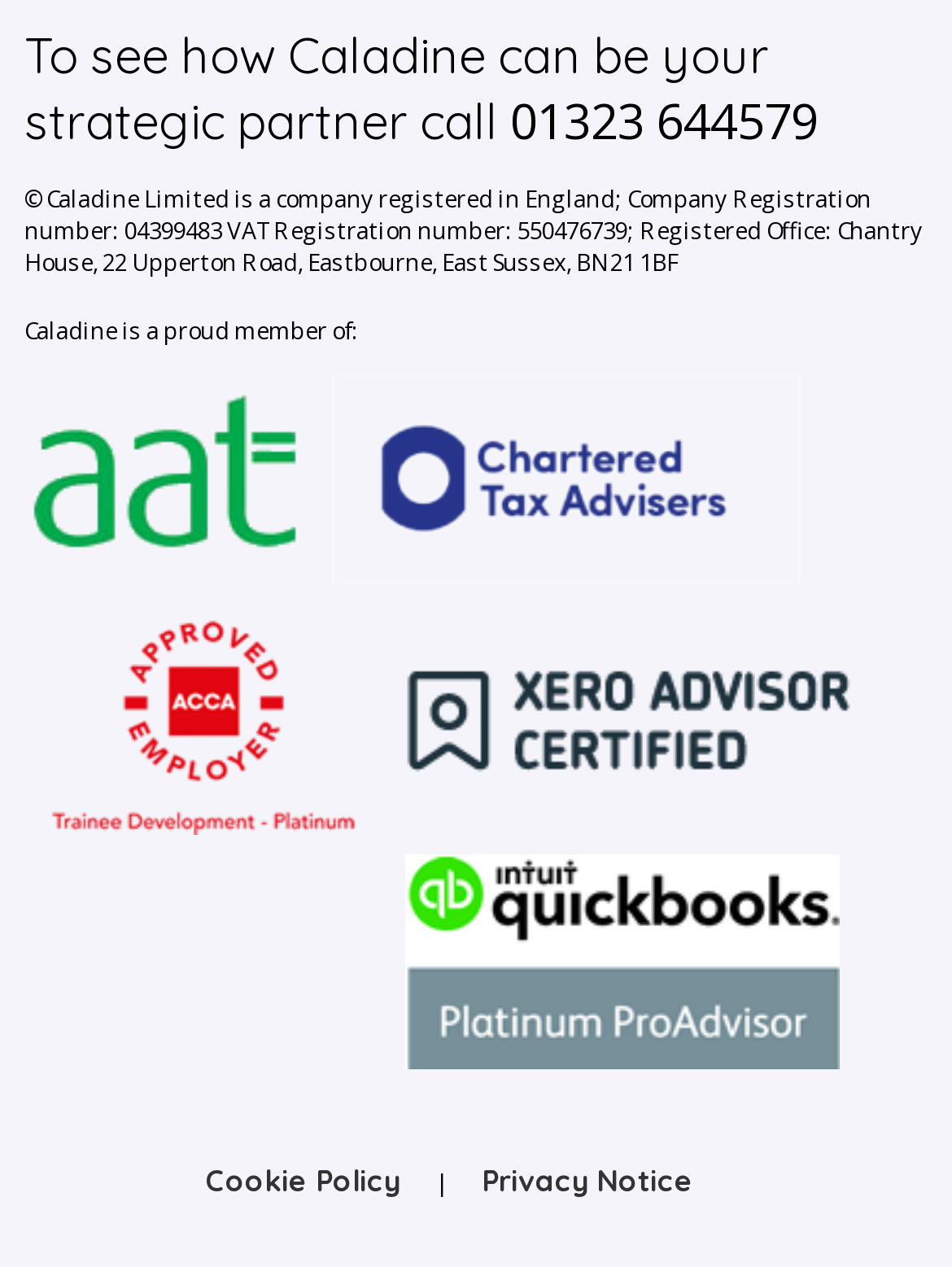How many professional associations is Caladine a member of?
Please answer the question with a single word or phrase, referencing the image.

4